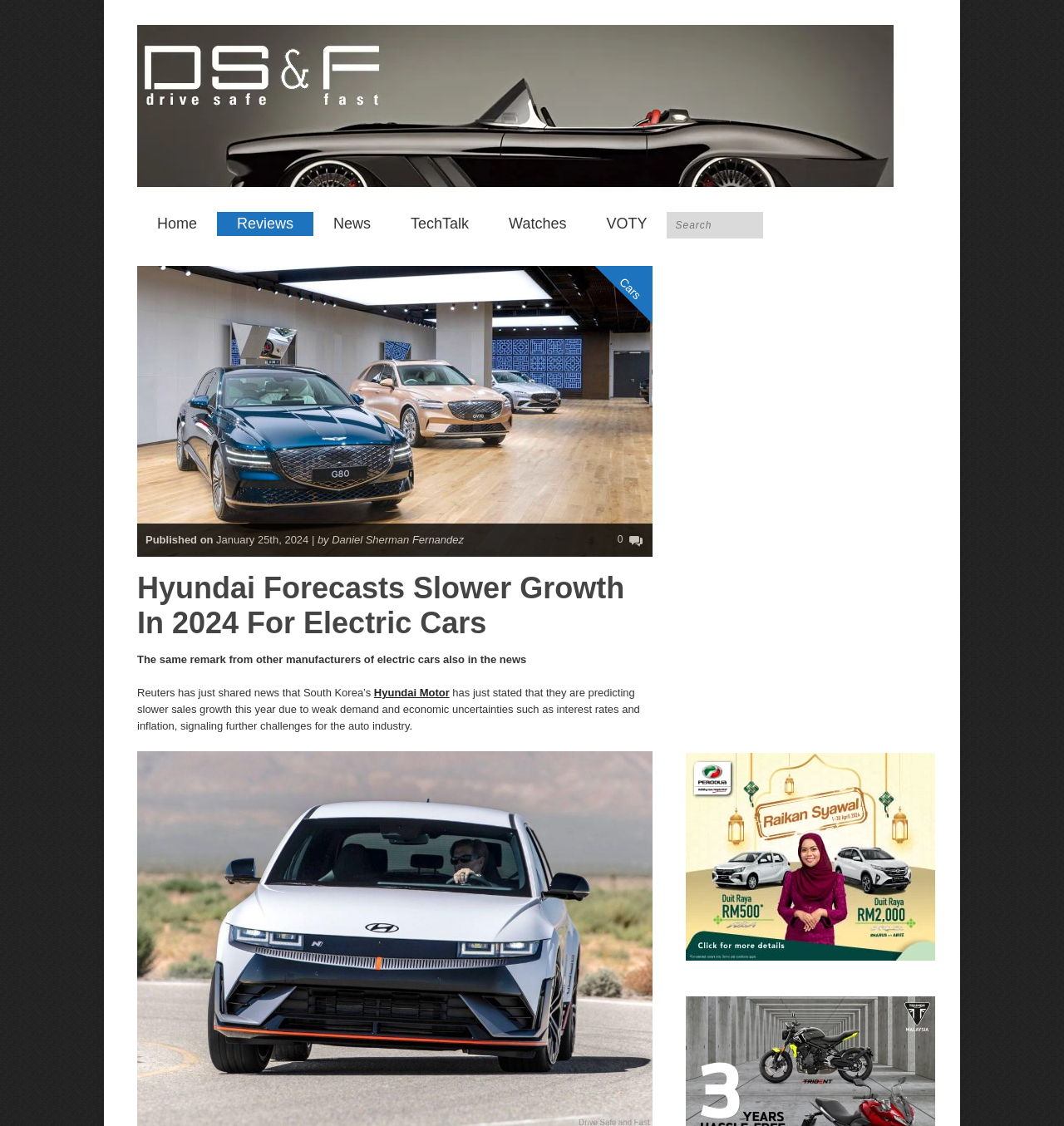Identify the bounding box of the HTML element described here: "Watches". Provide the coordinates as four float numbers between 0 and 1: [left, top, right, bottom].

[0.459, 0.188, 0.551, 0.21]